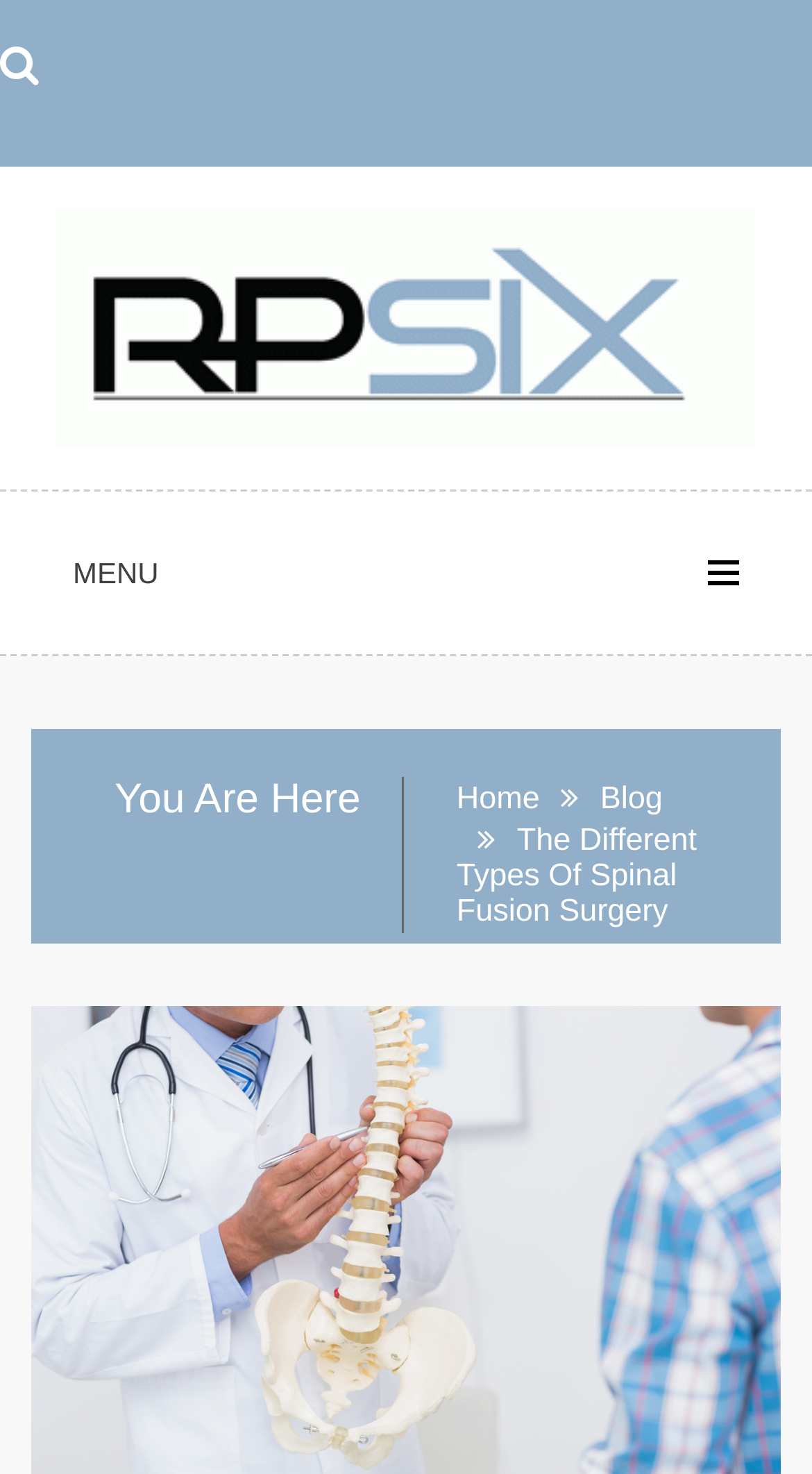What is the first item in the breadcrumb navigation?
Can you provide a detailed and comprehensive answer to the question?

By examining the navigation section, I found the breadcrumb navigation which contains links to different pages. The first item in this navigation is 'Home', which is a link.